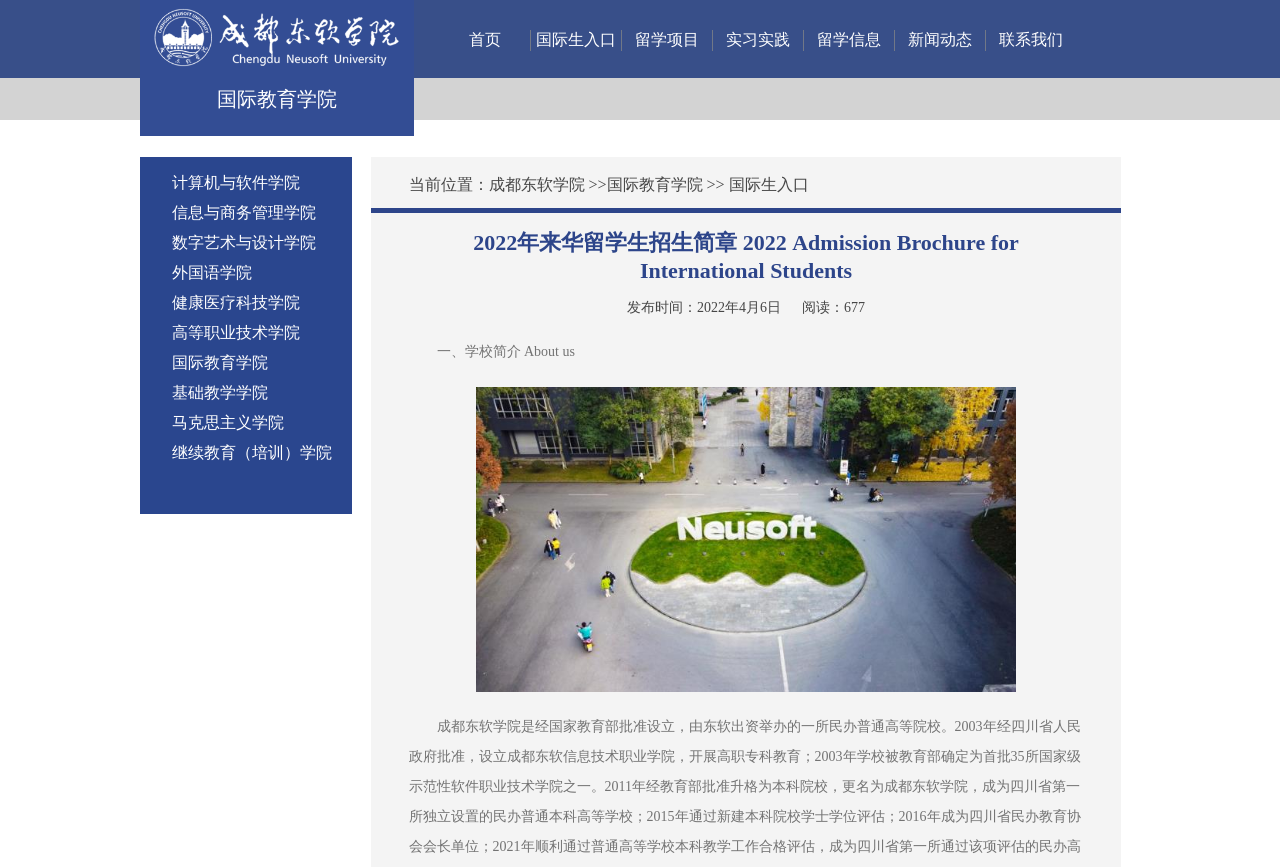Please answer the following question using a single word or phrase: 
What is the title of the brochure?

2022 Admission Brochure for International Students